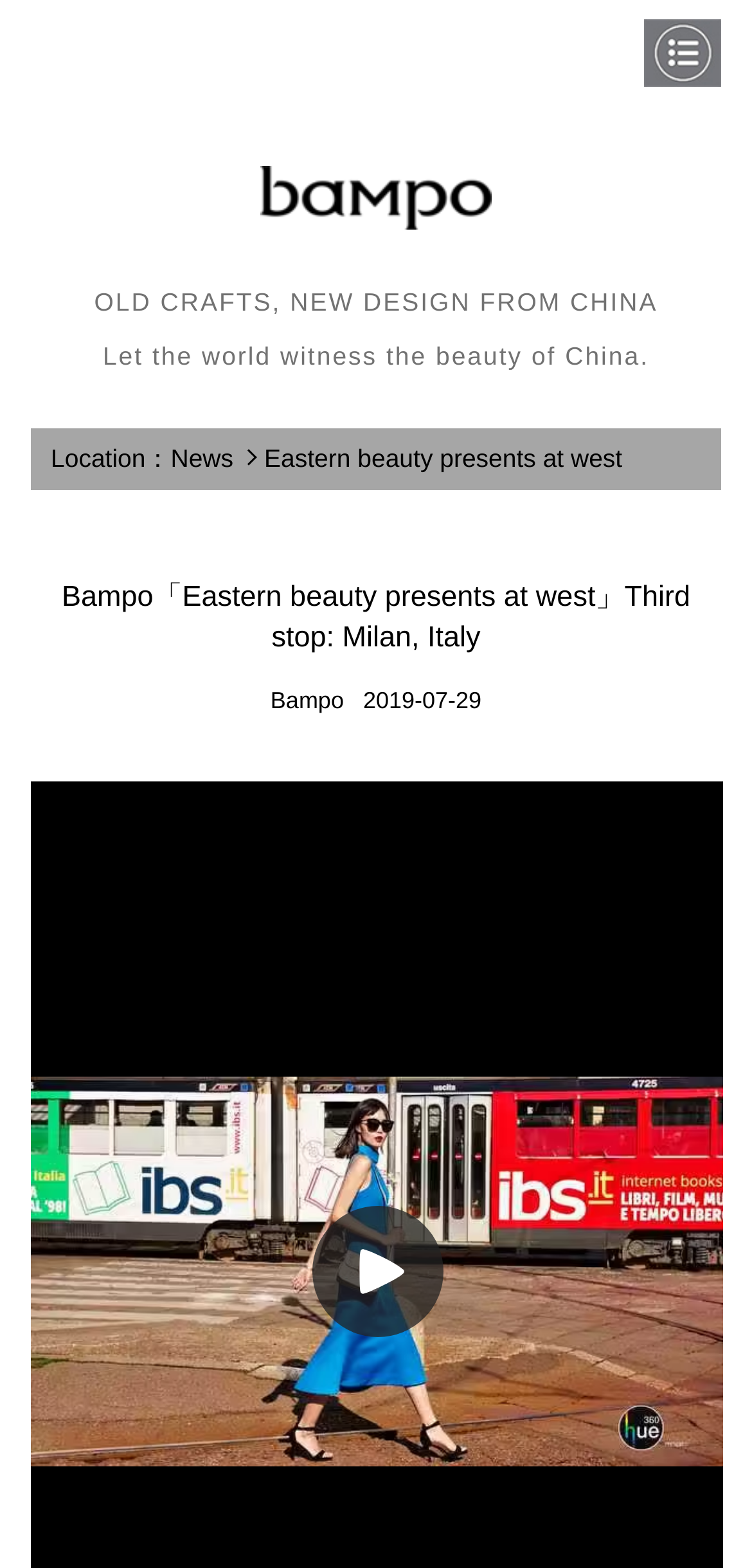What is the date mentioned?
Answer the question using a single word or phrase, according to the image.

2019-07-29